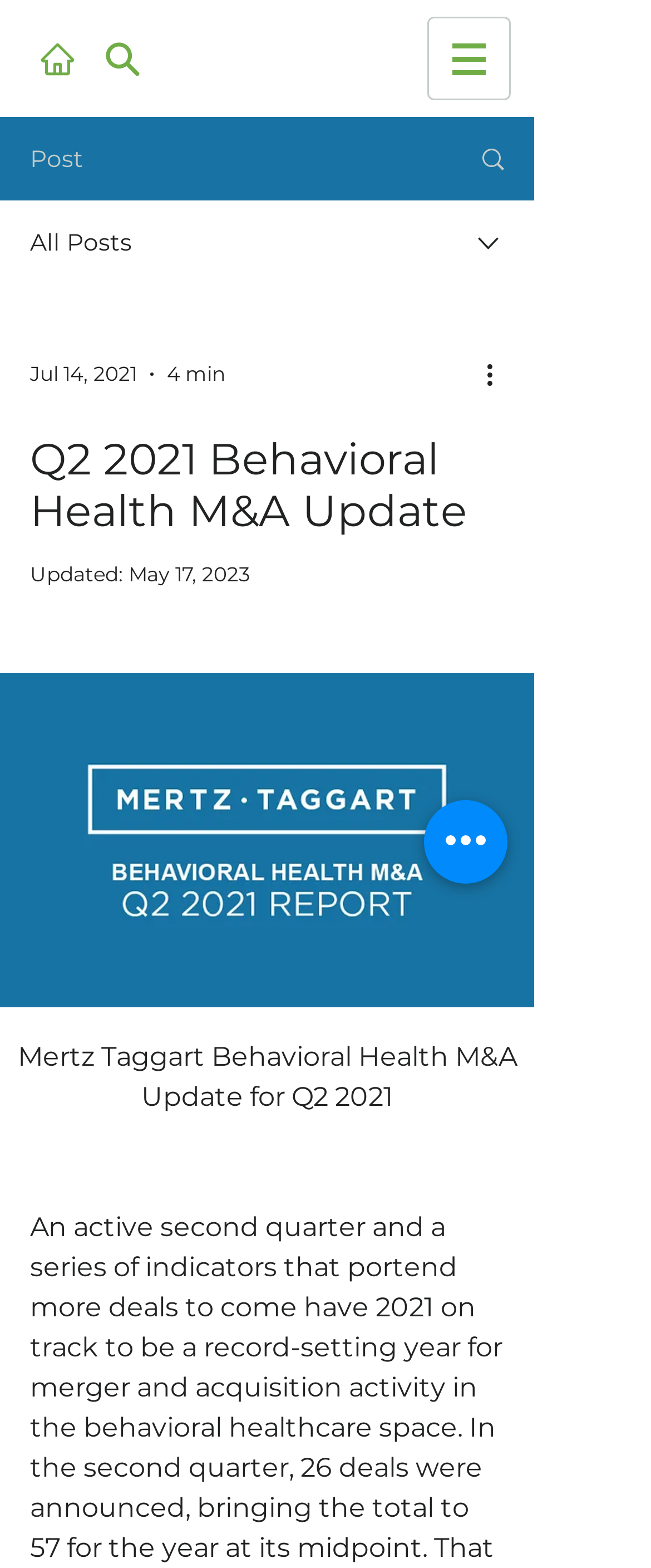Please give a succinct answer to the question in one word or phrase:
What is the text of the main heading?

Q2 2021 Behavioral Health M&A Update